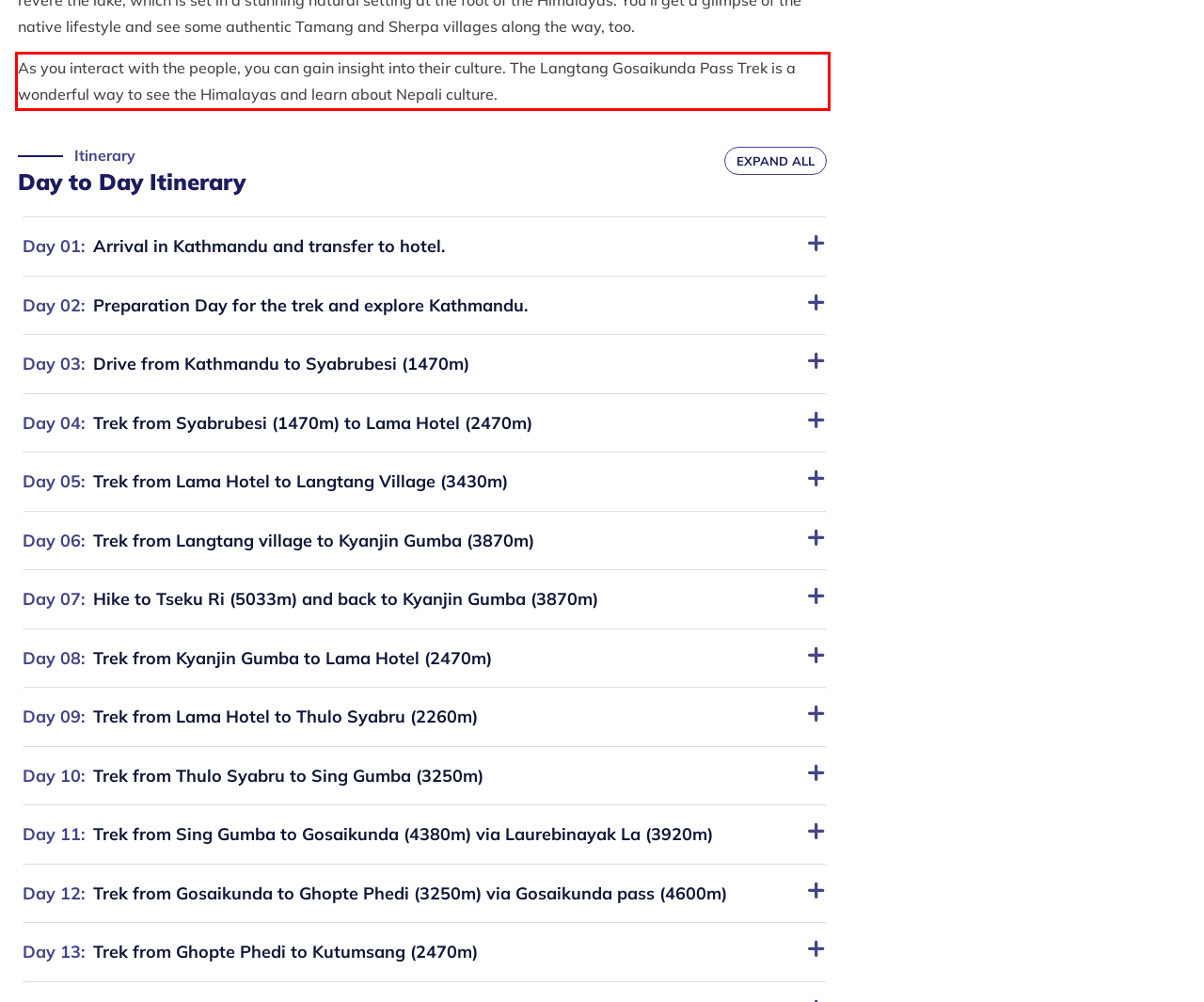Using the provided webpage screenshot, identify and read the text within the red rectangle bounding box.

As you interact with the people, you can gain insight into their culture. The Langtang Gosaikunda Pass Trek is a wonderful way to see the Himalayas and learn about Nepali culture.